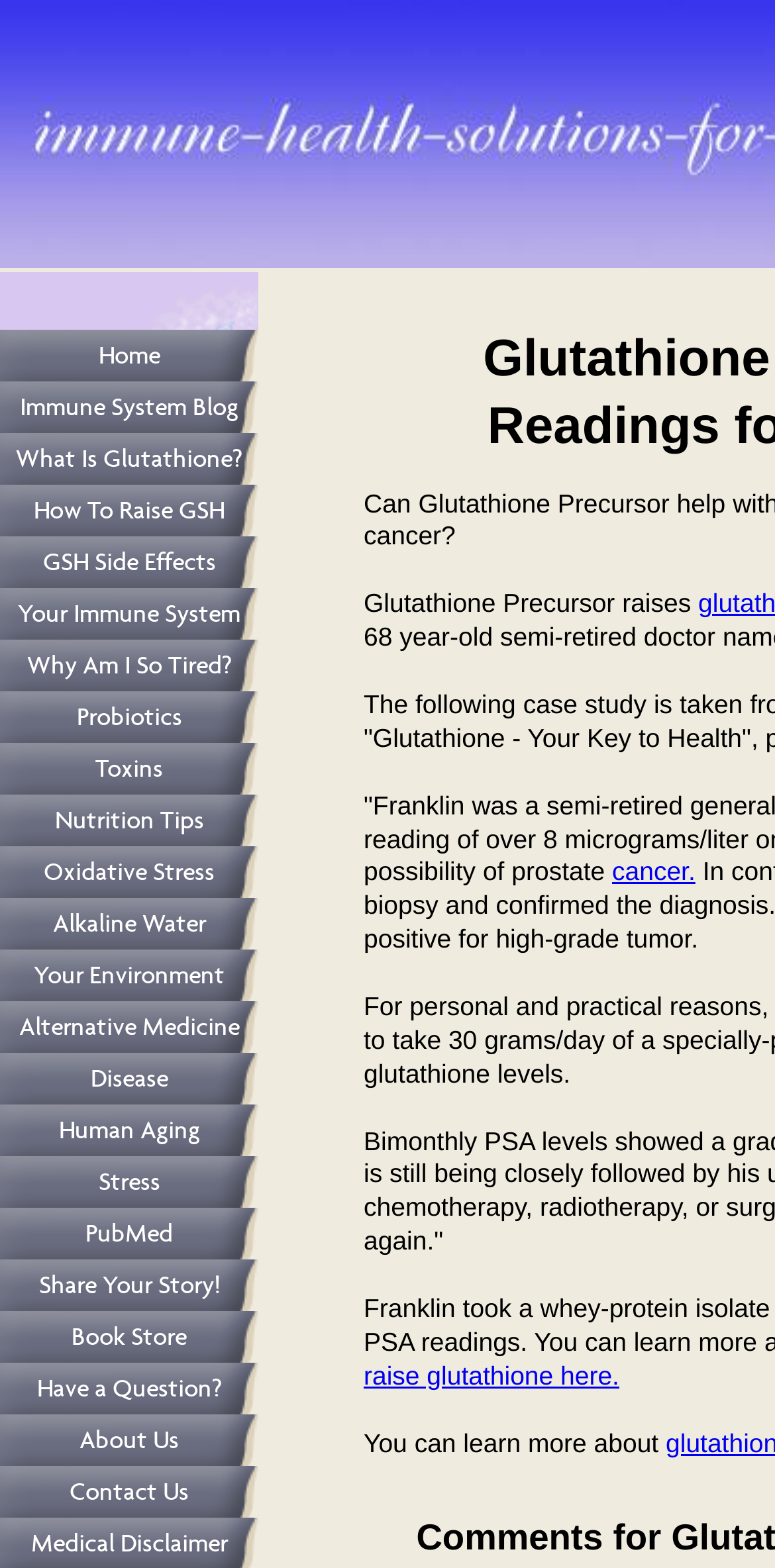Locate the bounding box coordinates of the element I should click to achieve the following instruction: "Check the link to PubMed".

[0.0, 0.77, 0.333, 0.803]